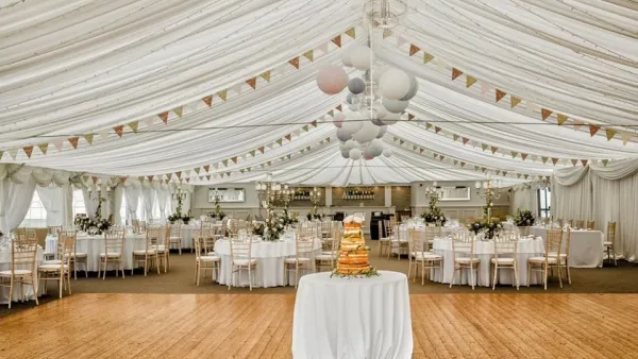Give an in-depth description of what is happening in the image.

The image showcases a beautifully decorated marquee set for an elegant event, likely a wedding reception. Inside the spacious venue, the ceiling is adorned with delicate draped fabric and colorful bunting, creating a festive atmosphere. The floor is polished wood, contributing to the warm ambiance. 

In the center, a round table draped in white linen holds a stunning multi-tiered cake, beautifully presented, making it a focal point of the setup. Surrounding this table, rows of elegantly arranged dining tables are set with white tablecloths and natural wood chairs, enhancing the sophisticated yet cozy feel of the space. Each table features tasteful floral arrangements, adding a touch of greenery and life. 

Overall, the décor is both inviting and refined, perfect for a grand celebration, and reflects a commitment to providing exceptional catering and a memorable dining experience for guests.